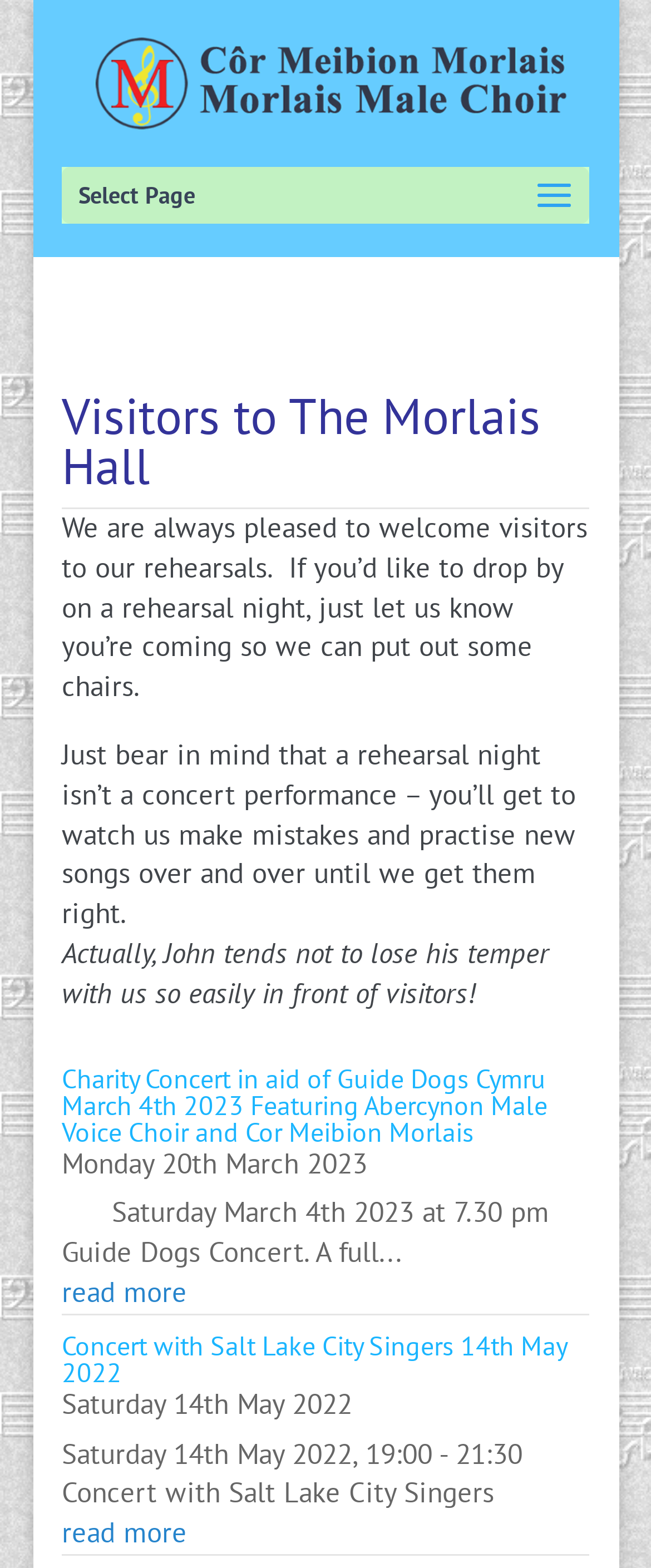Using the provided element description: "read more", determine the bounding box coordinates of the corresponding UI element in the screenshot.

[0.095, 0.966, 0.905, 0.991]